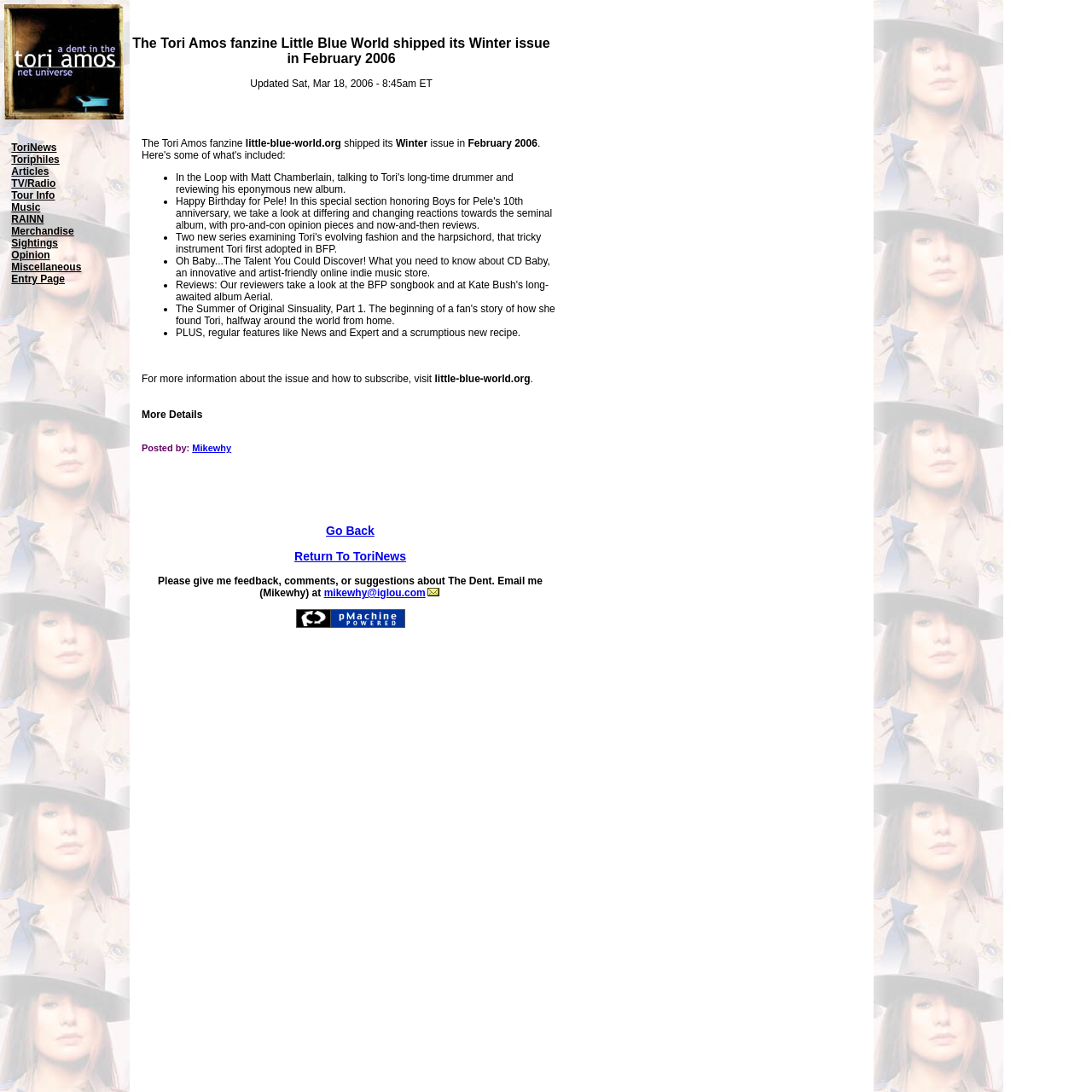Respond to the question below with a single word or phrase: What is the email address of Mikewhy?

mikewhy@iglou.com